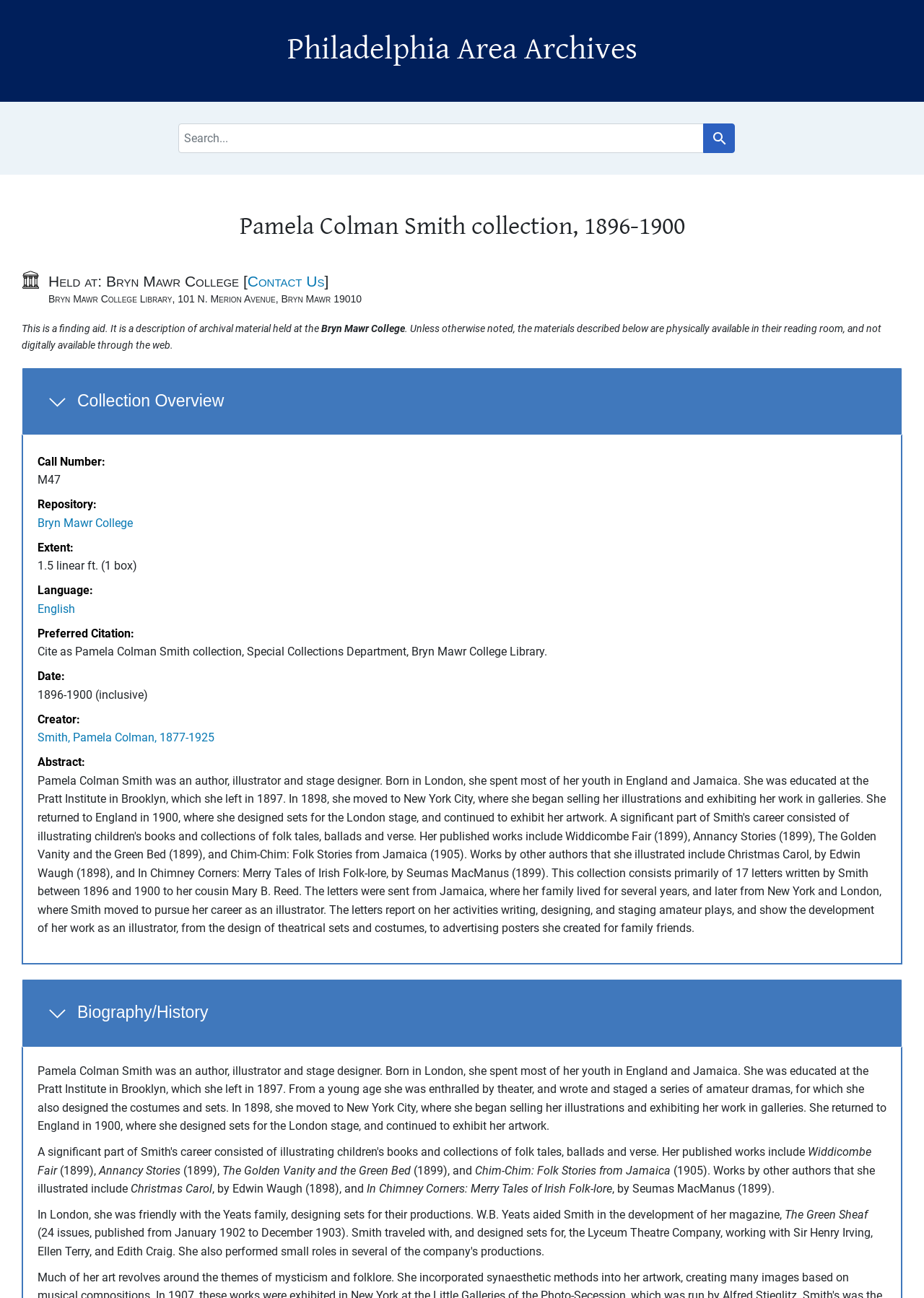Identify the bounding box coordinates of the clickable region necessary to fulfill the following instruction: "View Collection Overview". The bounding box coordinates should be four float numbers between 0 and 1, i.e., [left, top, right, bottom].

[0.023, 0.283, 0.977, 0.336]